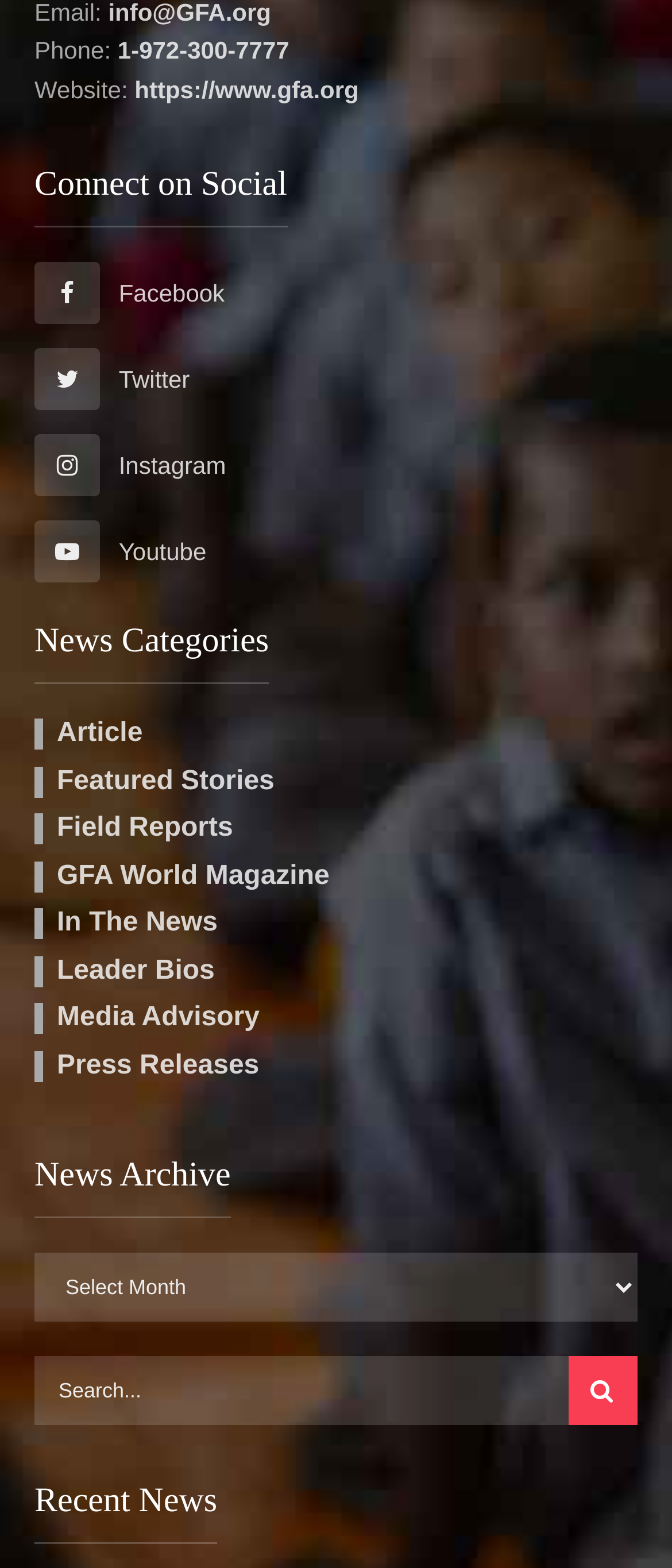Answer the question with a single word or phrase: 
What is the purpose of the search bar?

To search news